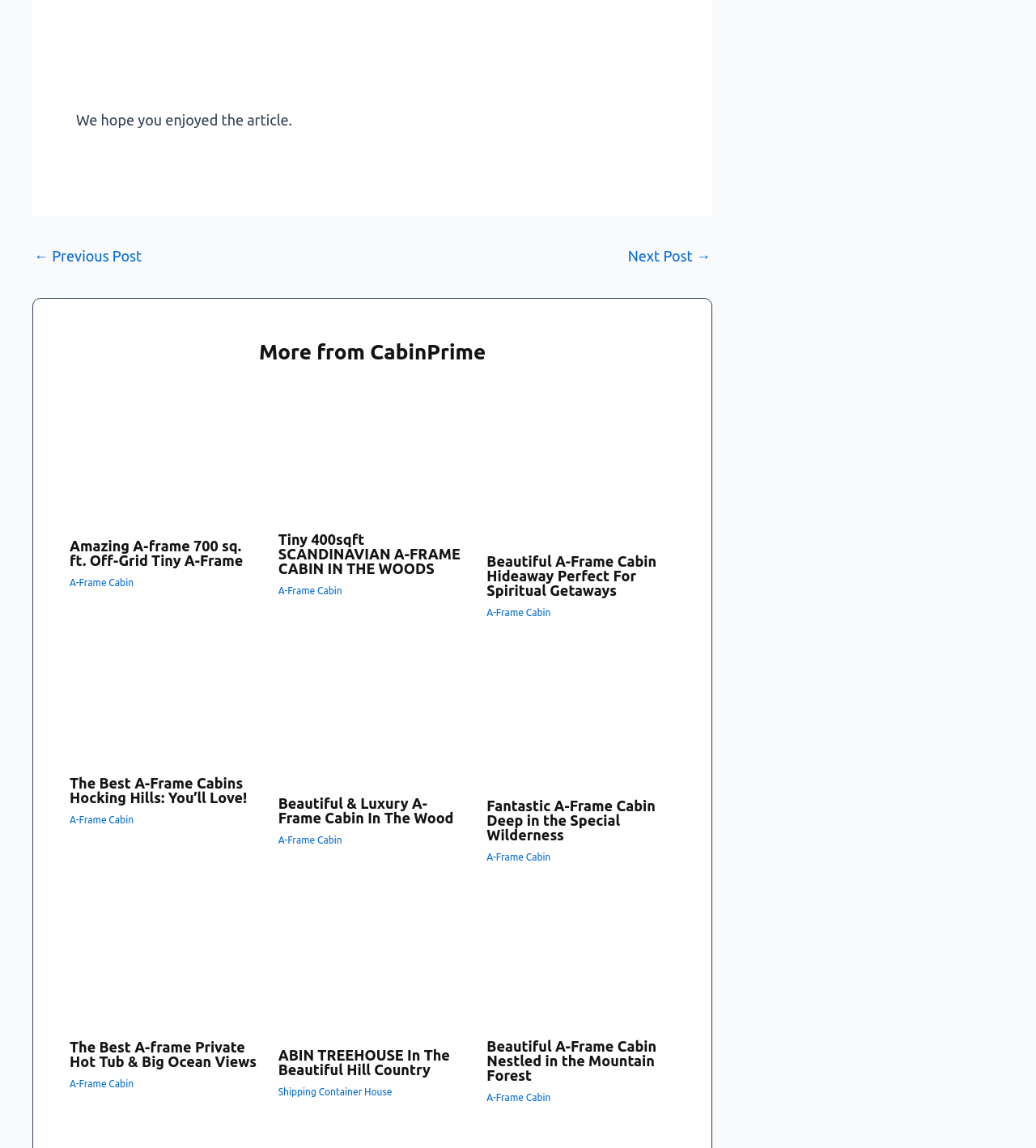Determine the bounding box coordinates of the region to click in order to accomplish the following instruction: "Click on the 'A-Frame Cabin' link". Provide the coordinates as four float numbers between 0 and 1, specifically [left, top, right, bottom].

[0.067, 0.503, 0.129, 0.512]